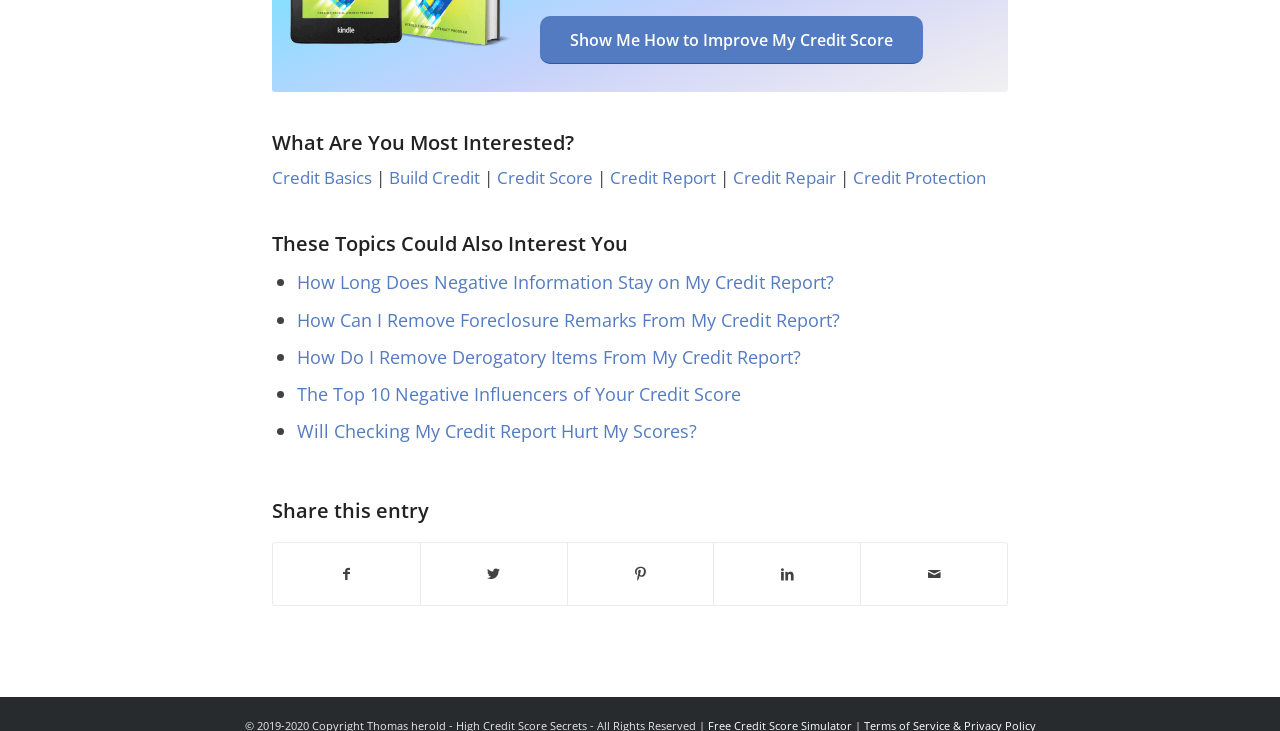Determine the bounding box coordinates of the section to be clicked to follow the instruction: "Read 'How Long Does Negative Information Stay on My Credit Report?'". The coordinates should be given as four float numbers between 0 and 1, formatted as [left, top, right, bottom].

[0.232, 0.368, 0.652, 0.403]